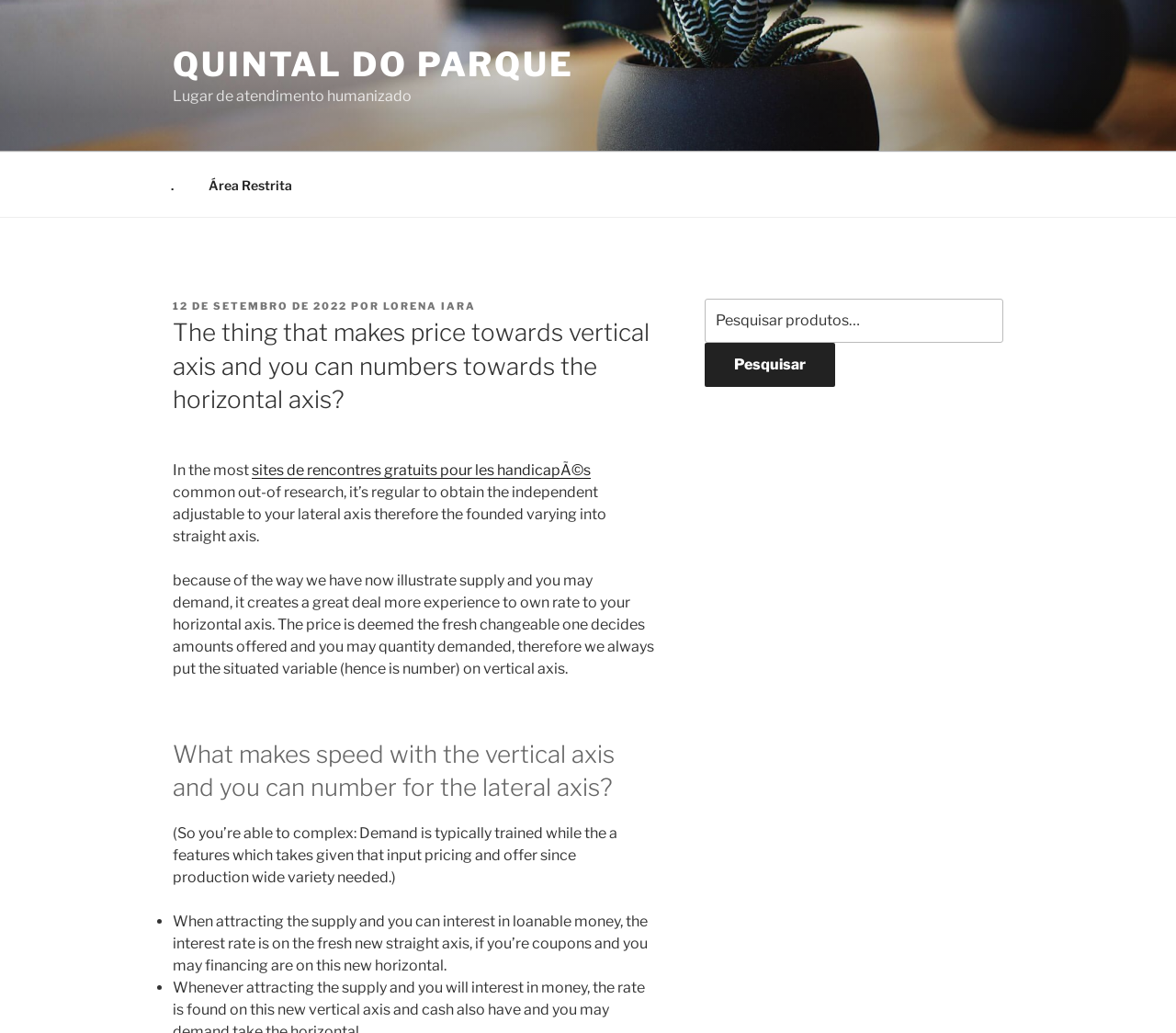Determine the bounding box coordinates of the element's region needed to click to follow the instruction: "Click on the 'Área Restrita' link". Provide these coordinates as four float numbers between 0 and 1, formatted as [left, top, right, bottom].

[0.163, 0.157, 0.262, 0.201]